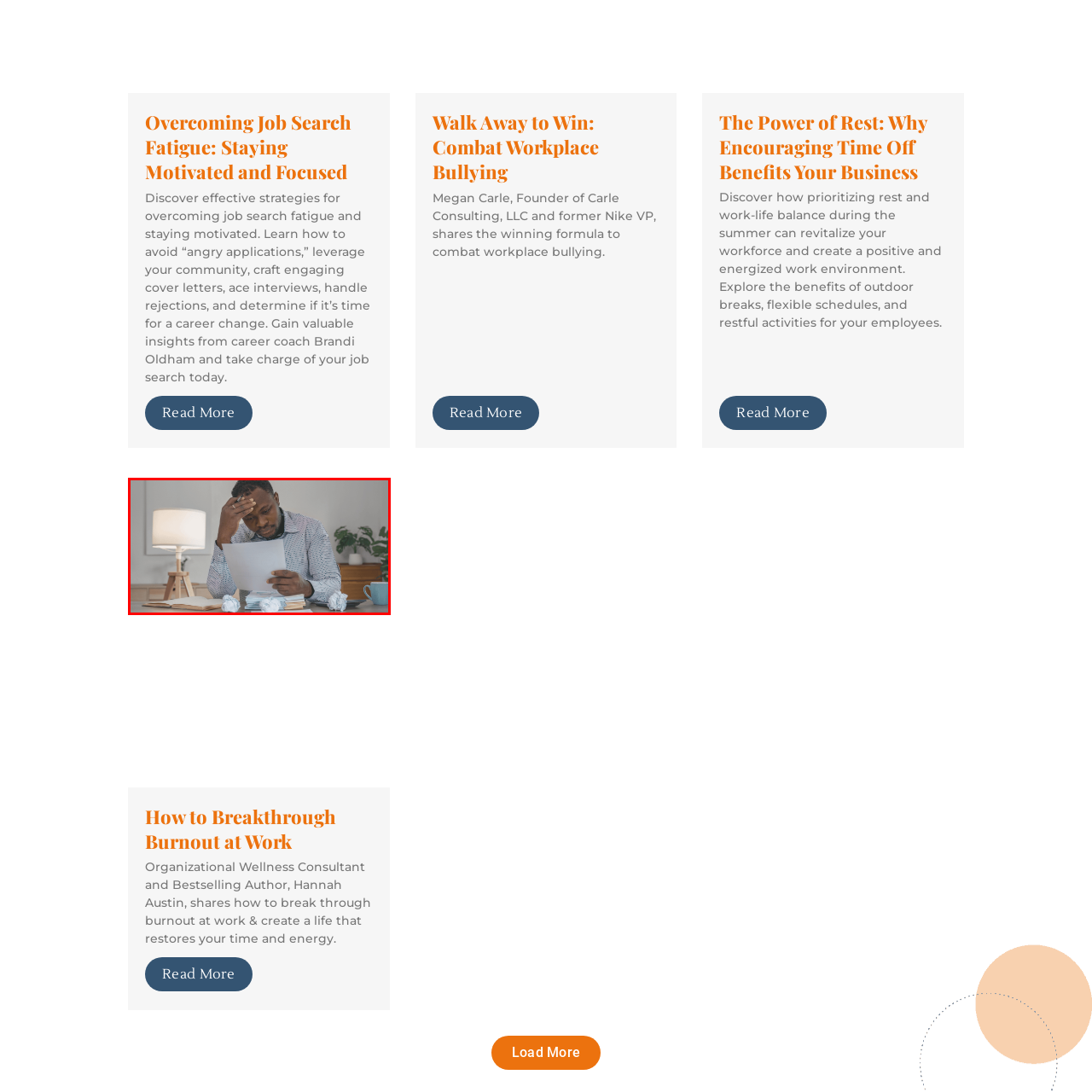Is the atmosphere in the image cold?
Check the image enclosed by the red bounding box and reply to the question using a single word or phrase.

No